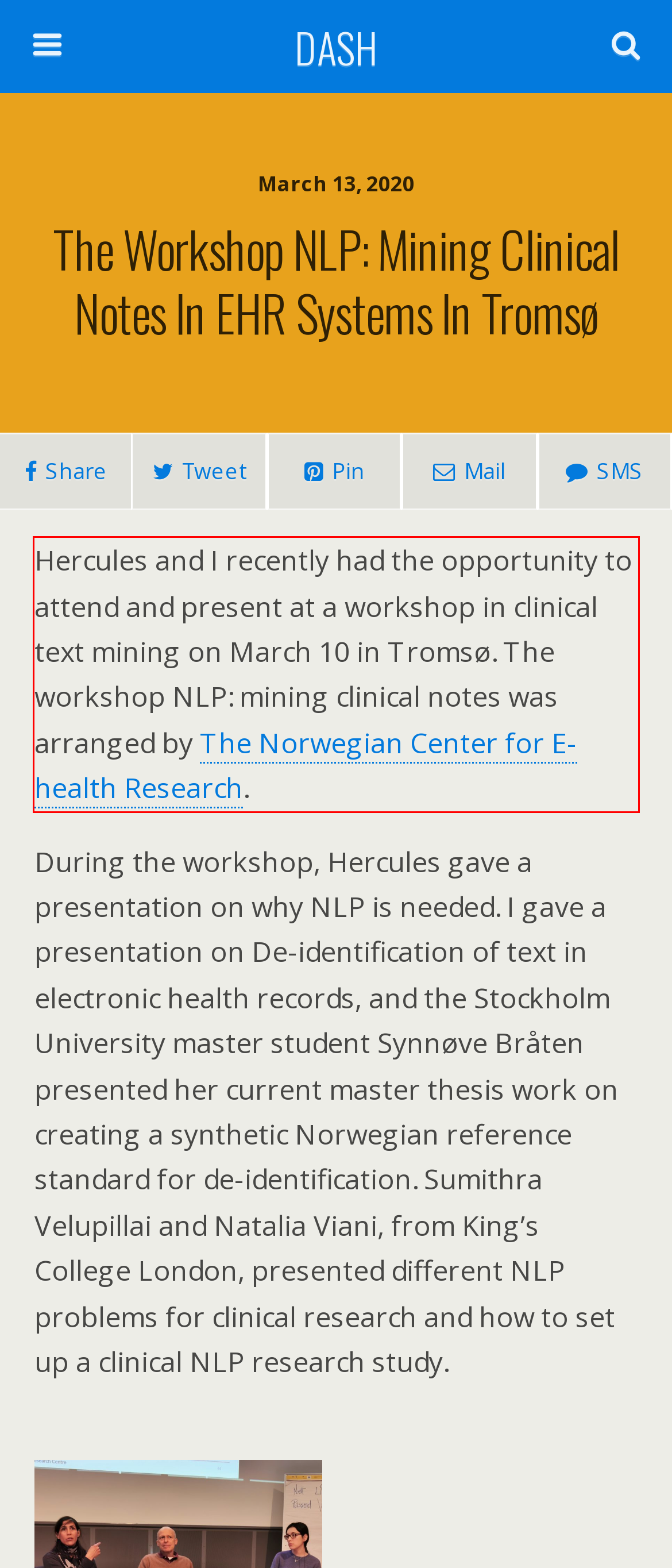Given the screenshot of a webpage, identify the red rectangle bounding box and recognize the text content inside it, generating the extracted text.

Hercules and I recently had the opportunity to attend and present at a workshop in clinical text mining on March 10 in Tromsø. The workshop NLP: mining clinical notes was arranged by The Norwegian Center for E-health Research.